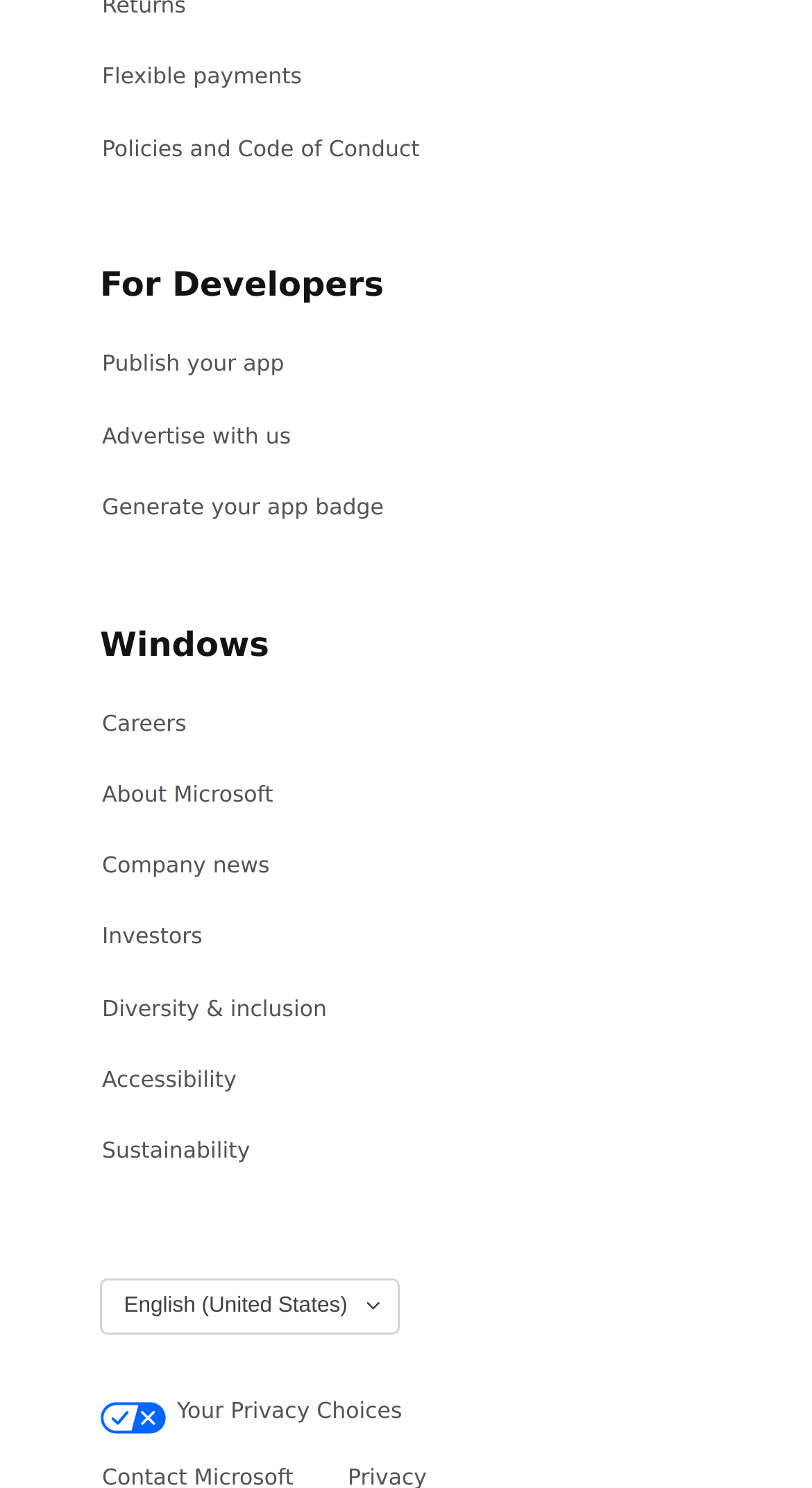Please find and report the bounding box coordinates of the element to click in order to perform the following action: "Change language to English (United States)". The coordinates should be expressed as four float numbers between 0 and 1, in the format [left, top, right, bottom].

[0.123, 0.86, 0.493, 0.896]